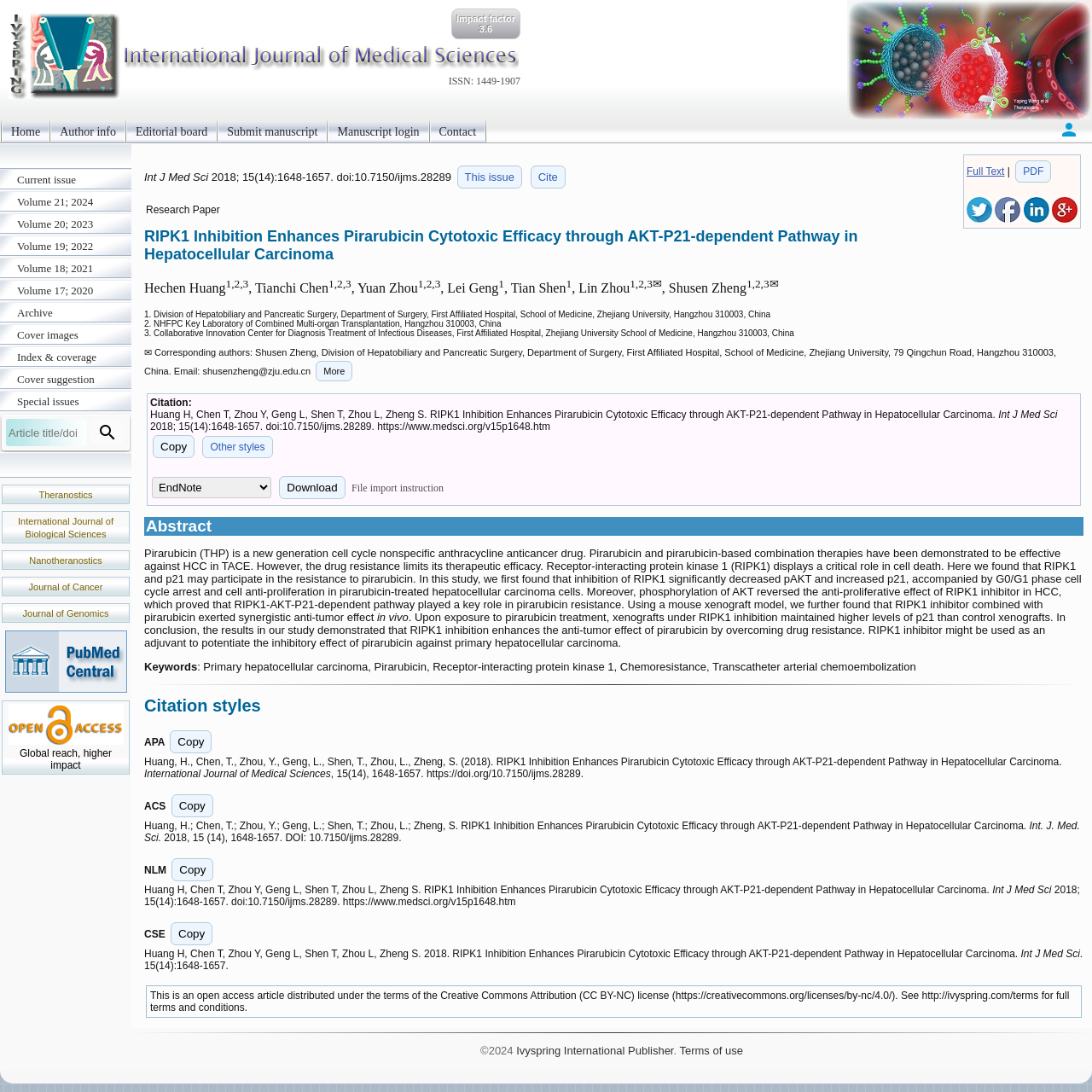What is the DOI of the article?
Look at the screenshot and give a one-word or phrase answer.

10.7150/ijms.28289